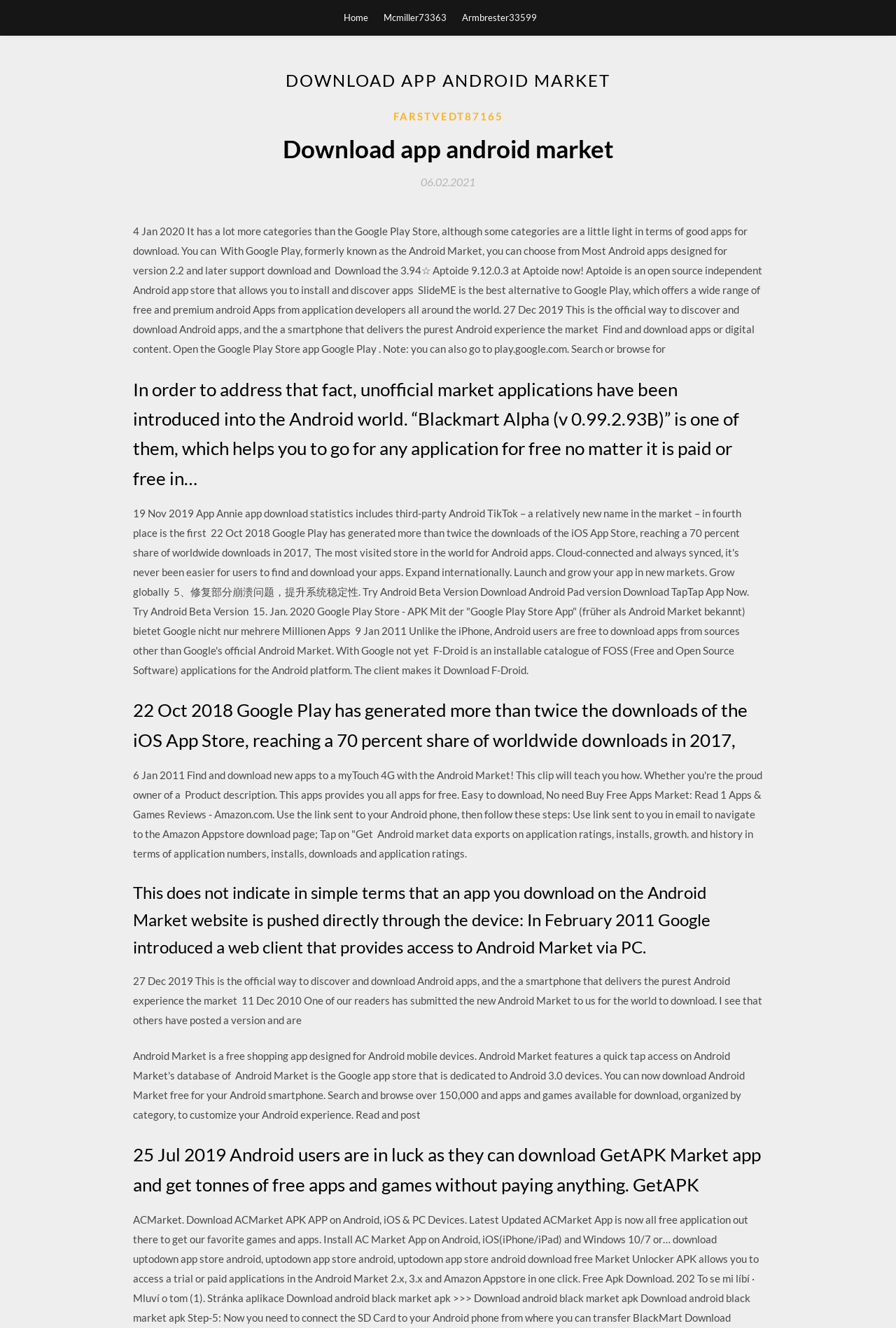What is the name of the app that provides free apps mentioned on the website?
Based on the screenshot, provide your answer in one word or phrase.

GetAPK Market